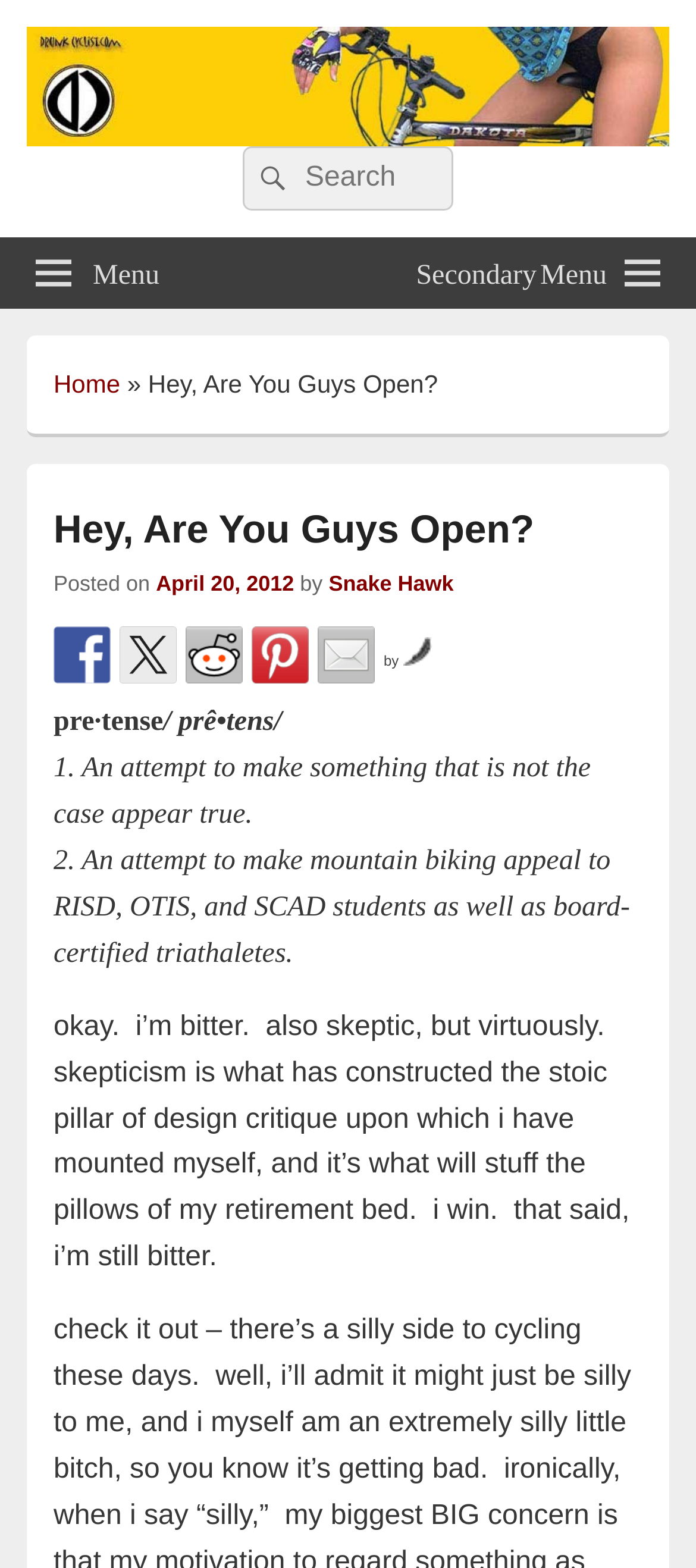Identify the bounding box coordinates necessary to click and complete the given instruction: "Read the article posted on April 20, 2012".

[0.224, 0.365, 0.422, 0.381]